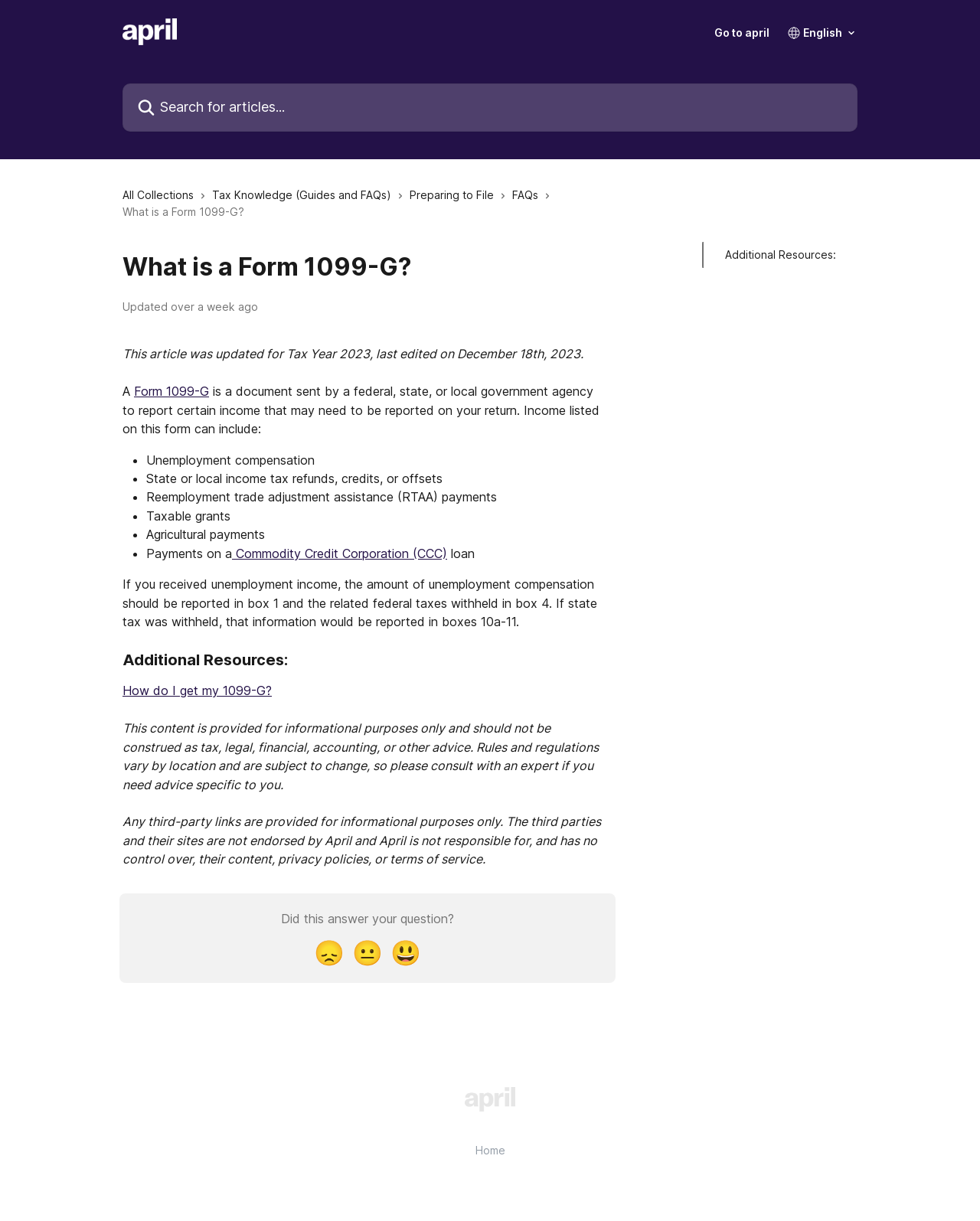Summarize the contents and layout of the webpage in detail.

The webpage is the April Help Center, which provides information on various tax-related topics. At the top, there is a header section with the April Help Center logo, a search bar, and a combobox. Below the header, there are several links to different collections, including "All Collections", "Tax Knowledge (Guides and FAQs)", "Preparing to File", and "FAQs", each accompanied by a small icon.

The main content of the page is an article titled "What is a Form 1099-G?", which is divided into several sections. The first section provides a brief overview of the topic, stating that a Form 1099-G is a document sent by government agencies to report certain income. This section also lists the types of income that may be reported on the form, including unemployment compensation, state or local income tax refunds, and agricultural payments.

The article then provides more detailed information on how to report unemployment income on the form. There is also a section titled "Additional Resources:", which includes a link to an article on "How do I get my 1099-G?".

At the bottom of the page, there are three buttons for reacting to the article, with options for "Disappointed", "Neutral", and "Smiley" reactions. Below these buttons, there is a footer section with links to the April Help Center homepage and other related resources.